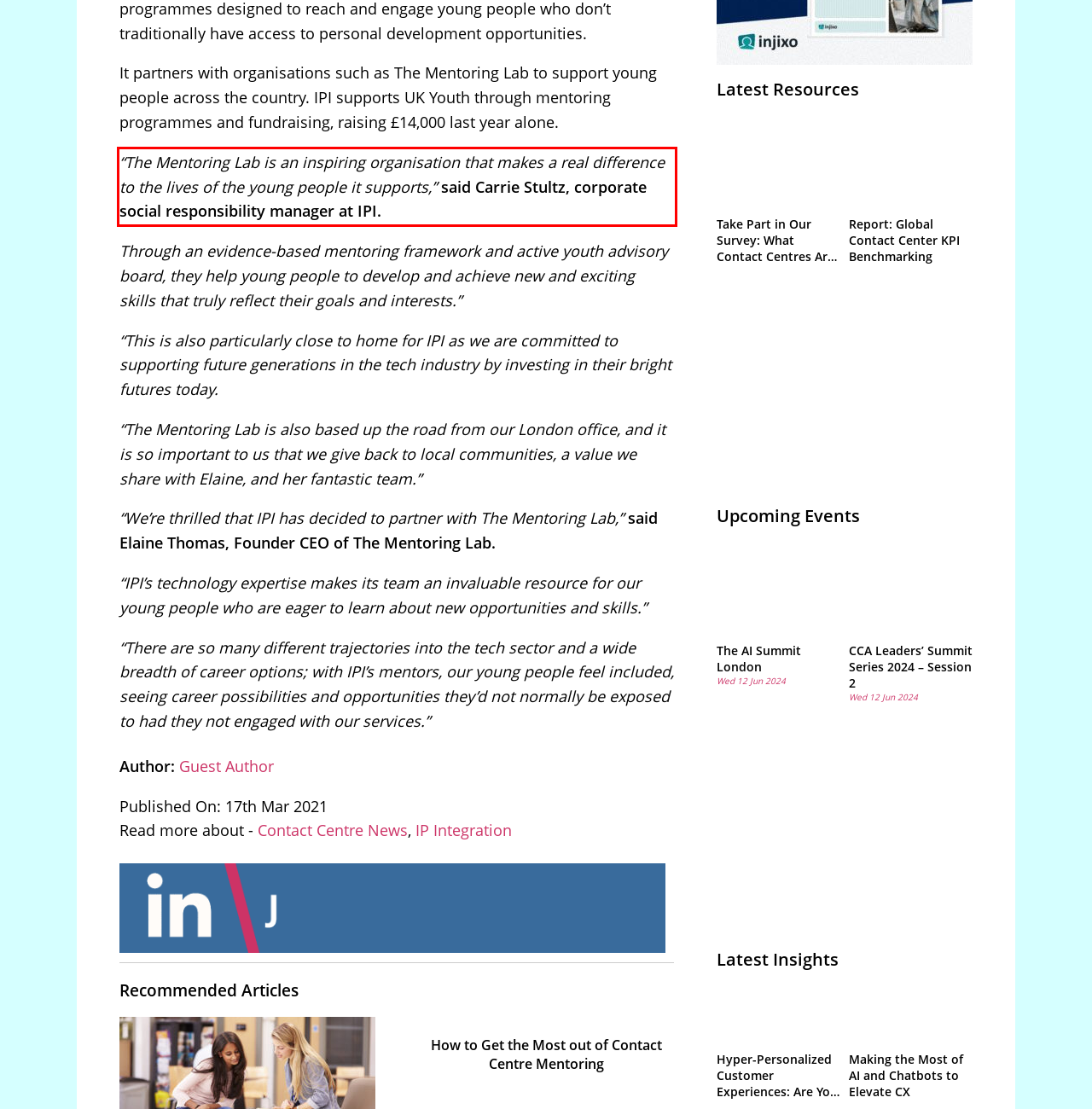Look at the provided screenshot of the webpage and perform OCR on the text within the red bounding box.

“The Mentoring Lab is an inspiring organisation that makes a real difference to the lives of the young people it supports,” said Carrie Stultz, corporate social responsibility manager at IPI.